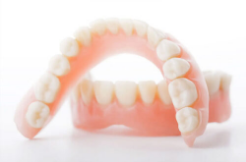Based on the image, please elaborate on the answer to the following question:
What is the purpose of the partial dentures?

The caption states that the partial dentures are designed to 'restore functionality for individuals who have lost some of their natural teeth', implying that their purpose is to enable individuals to regain the ability to perform normal dental functions.